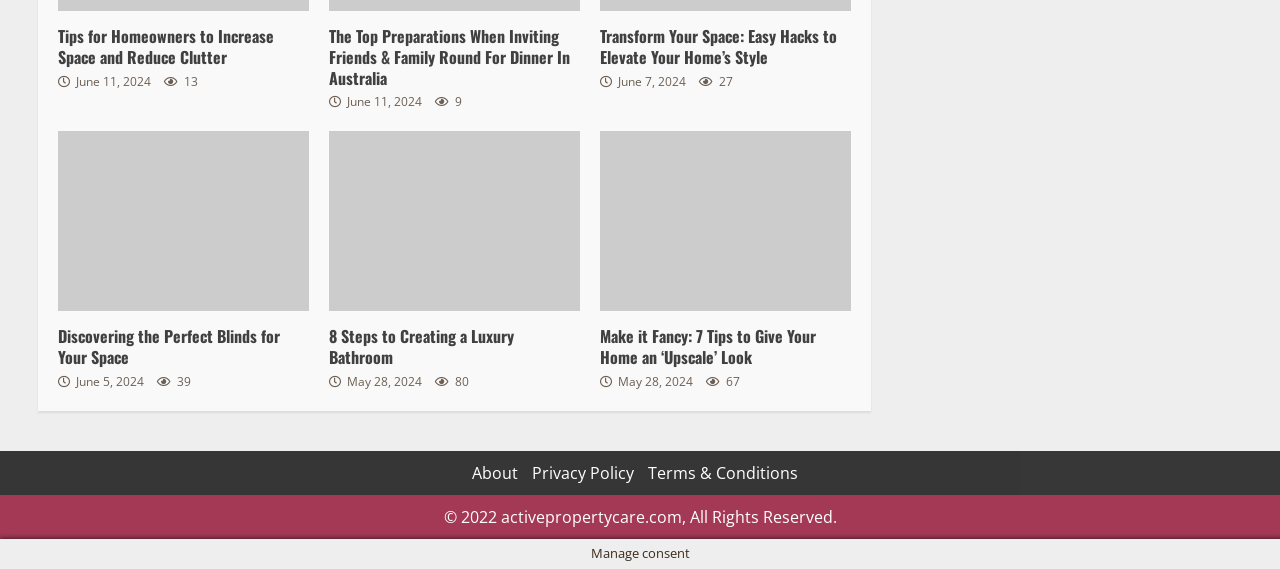Could you provide the bounding box coordinates for the portion of the screen to click to complete this instruction: "Learn about the top preparations when inviting friends and family round for dinner in Australia"?

[0.257, 0.042, 0.445, 0.158]